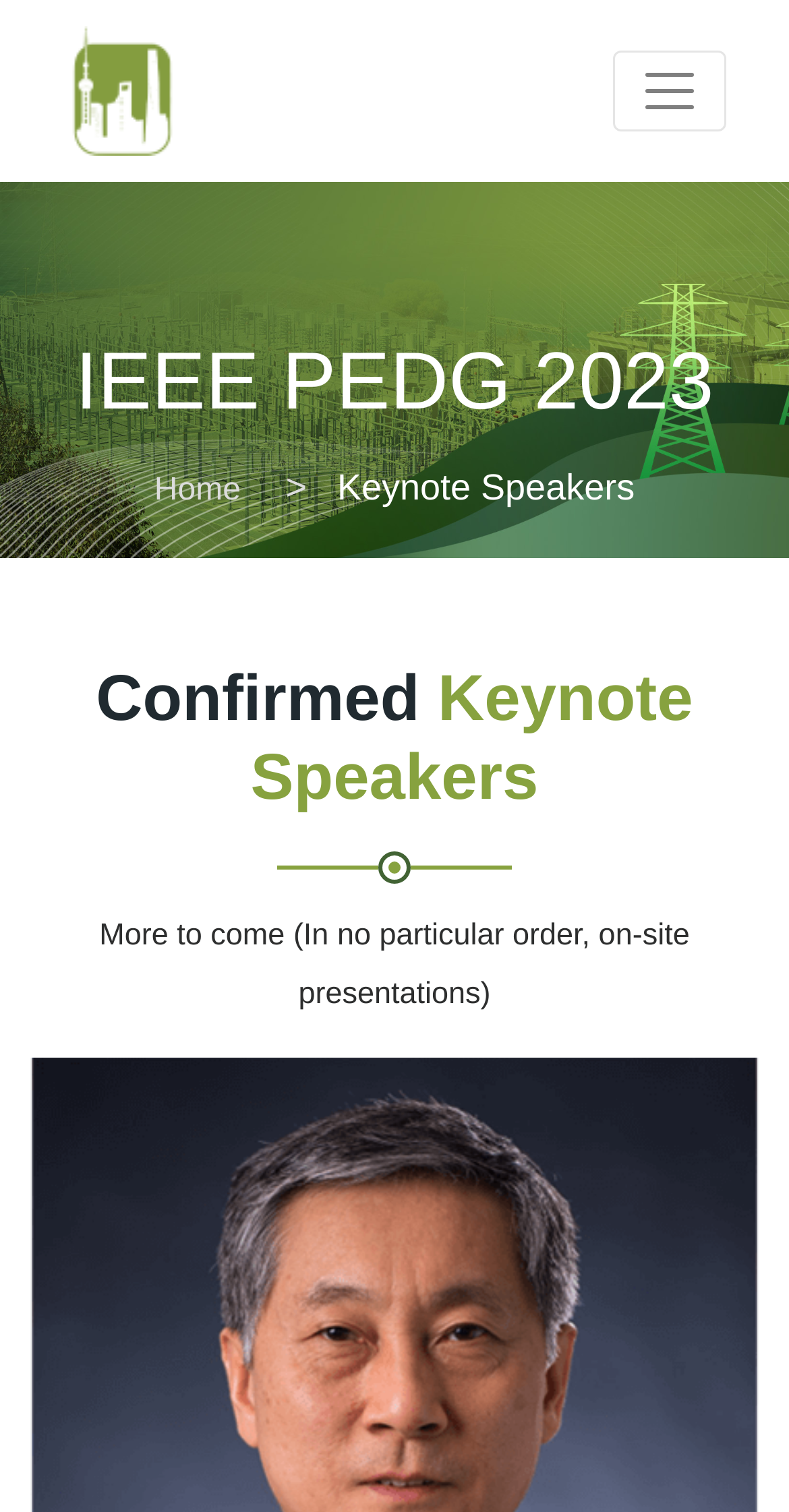What type of speakers are listed?
Give a comprehensive and detailed explanation for the question.

I noticed a heading element 'Confirmed Keynote Speakers' which implies that the speakers listed on the webpage are keynote speakers.